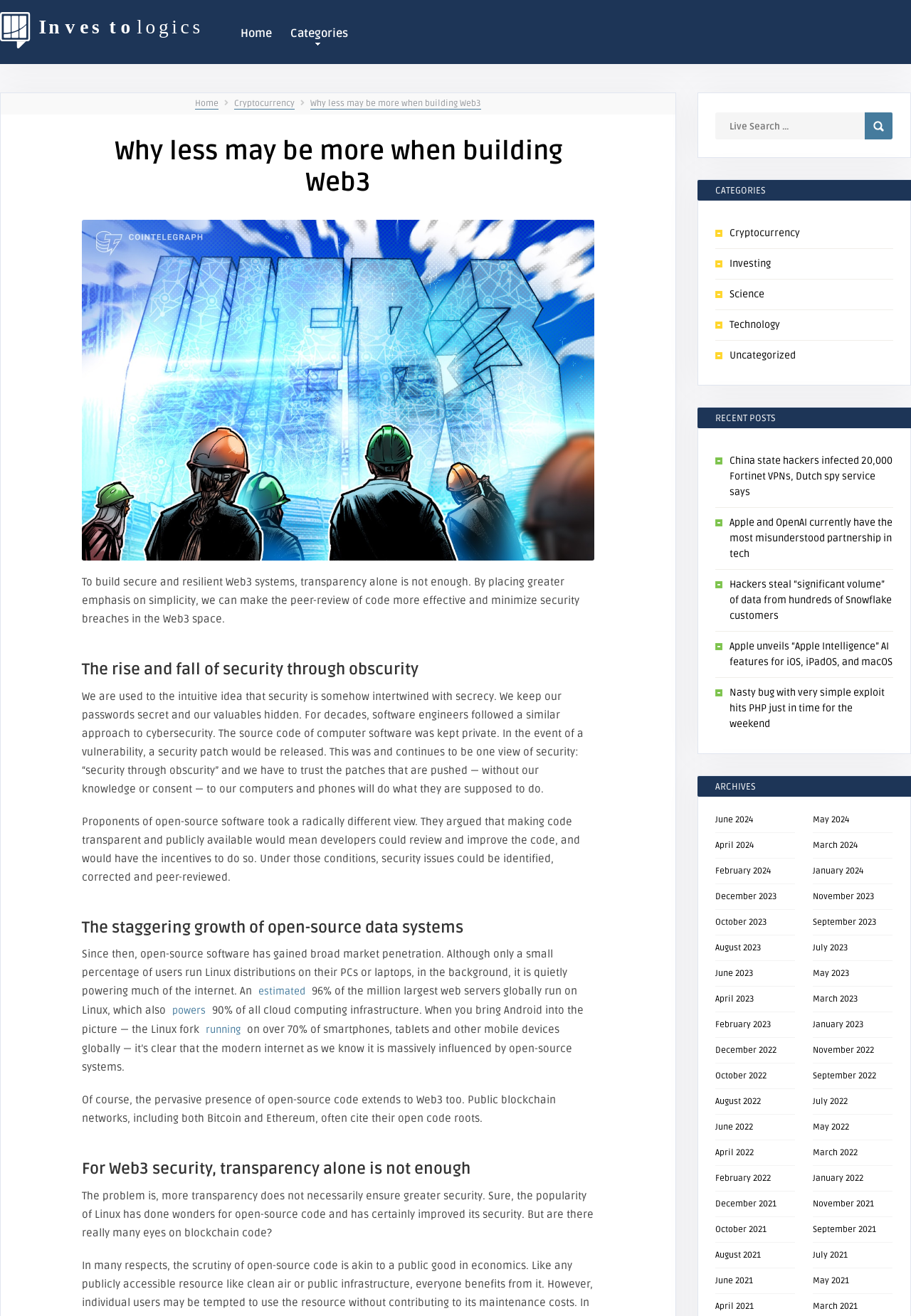Determine the bounding box coordinates of the clickable region to carry out the instruction: "Browse the 'Cryptocurrency' category".

[0.257, 0.075, 0.323, 0.083]